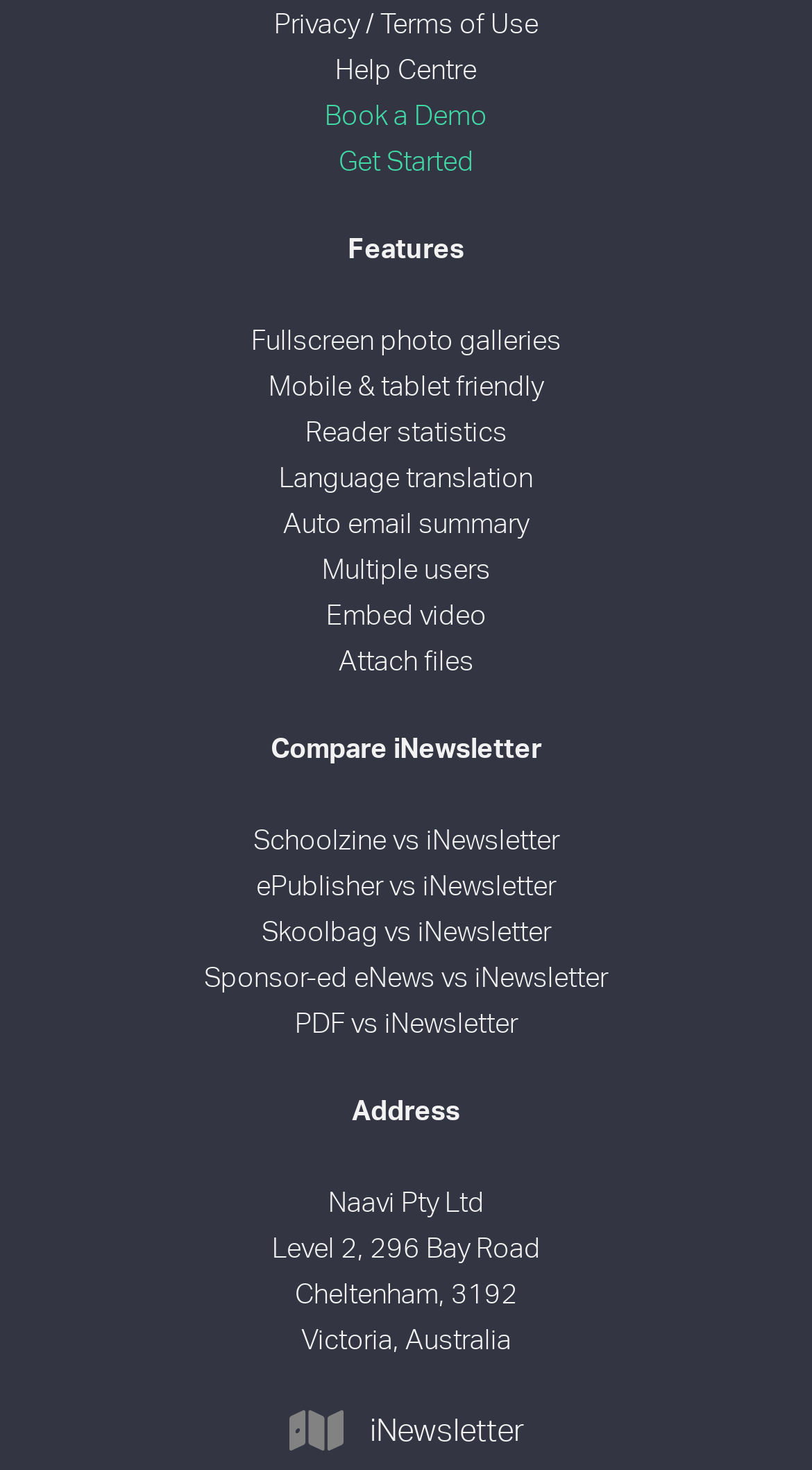Please locate the clickable area by providing the bounding box coordinates to follow this instruction: "Go to Duke University".

None